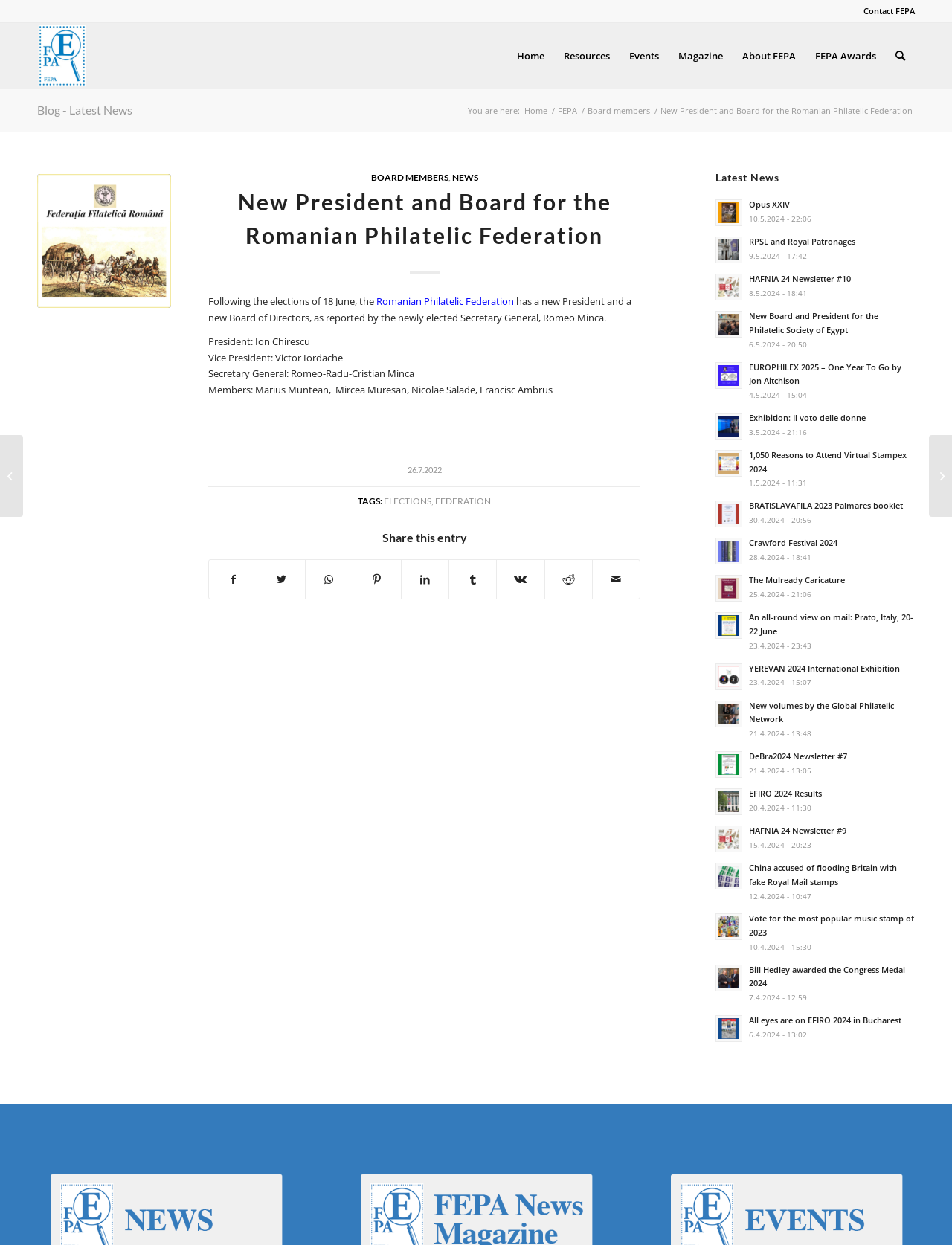Based on the image, give a detailed response to the question: How many latest news articles are listed?

I counted the number of latest news articles by looking at the list of links 'Opus XXIV 10.5.2024 - 22:06', 'RPSL and Royal Patronages 9.5.2024 - 17:42', ..., 'Bill Hedley awarded the Congress Medal 2024 7.4.2024 - 12:59'.